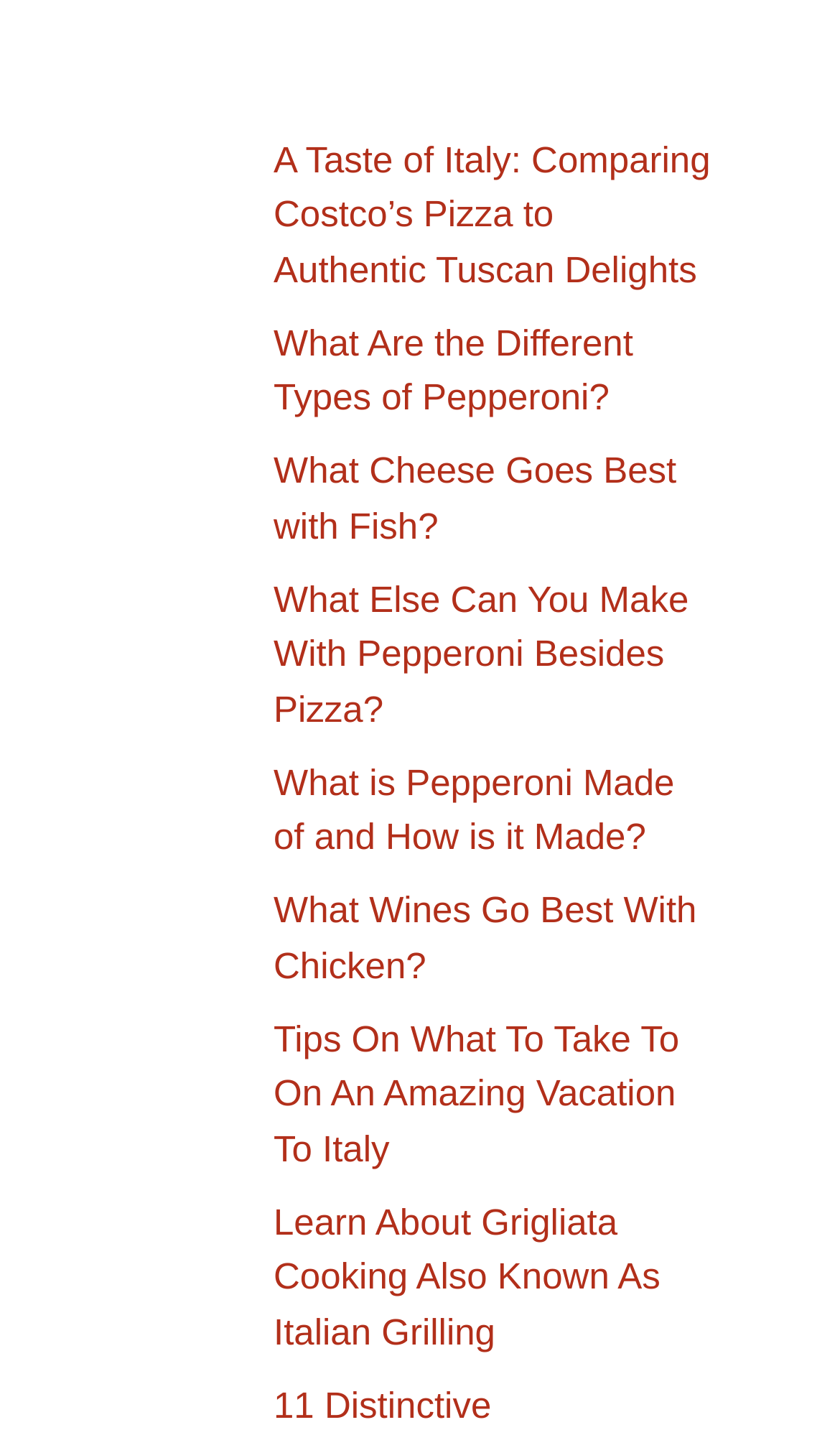Can you find the bounding box coordinates for the element that needs to be clicked to execute this instruction: "Get tips on what to take on an amazing vacation to Italy"? The coordinates should be given as four float numbers between 0 and 1, i.e., [left, top, right, bottom].

[0.326, 0.712, 0.809, 0.818]